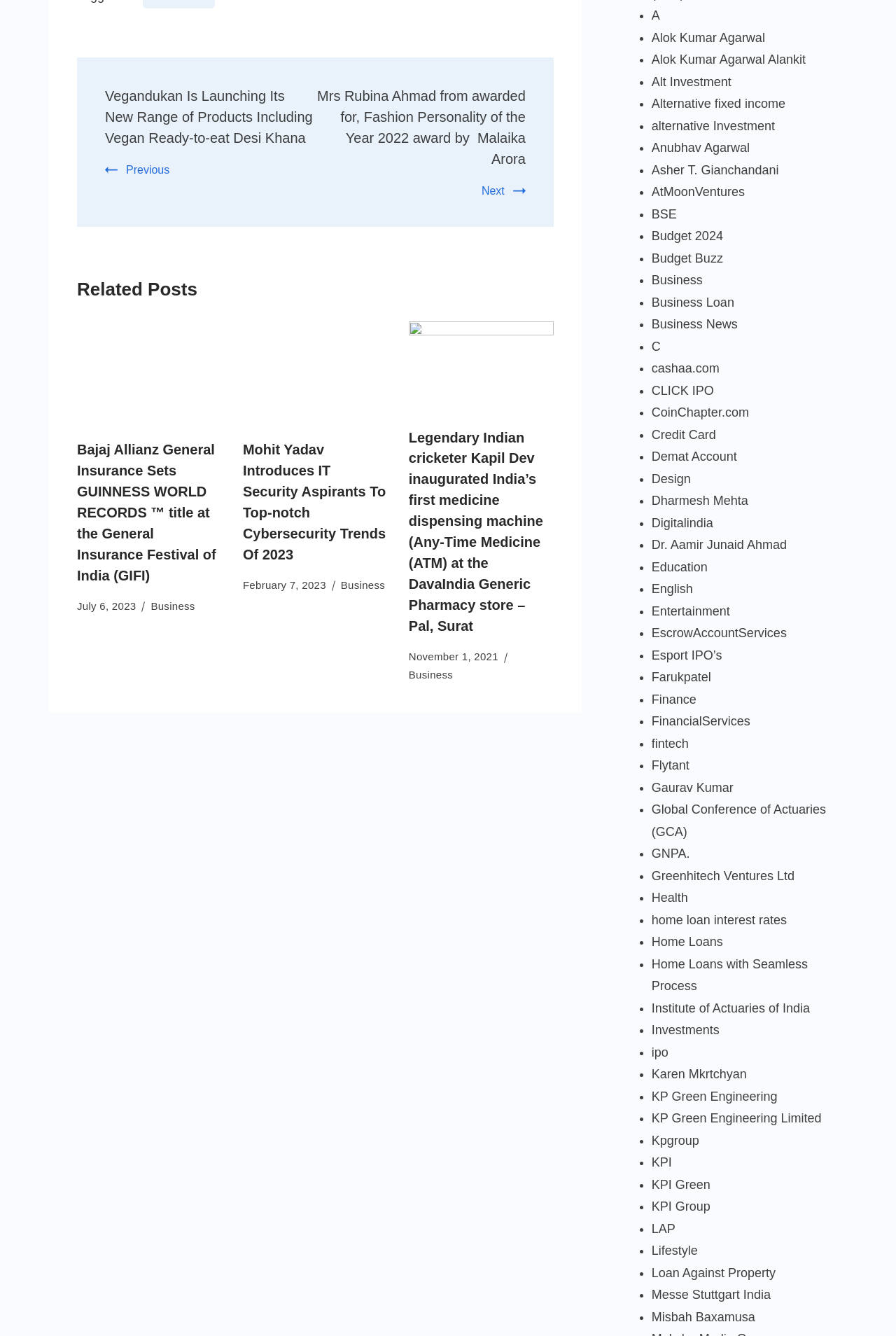Determine the bounding box coordinates for the UI element described. Format the coordinates as (top-left x, top-left y, bottom-right x, bottom-right y) and ensure all values are between 0 and 1. Element description: Asher T. Gianchandani

[0.727, 0.122, 0.869, 0.132]